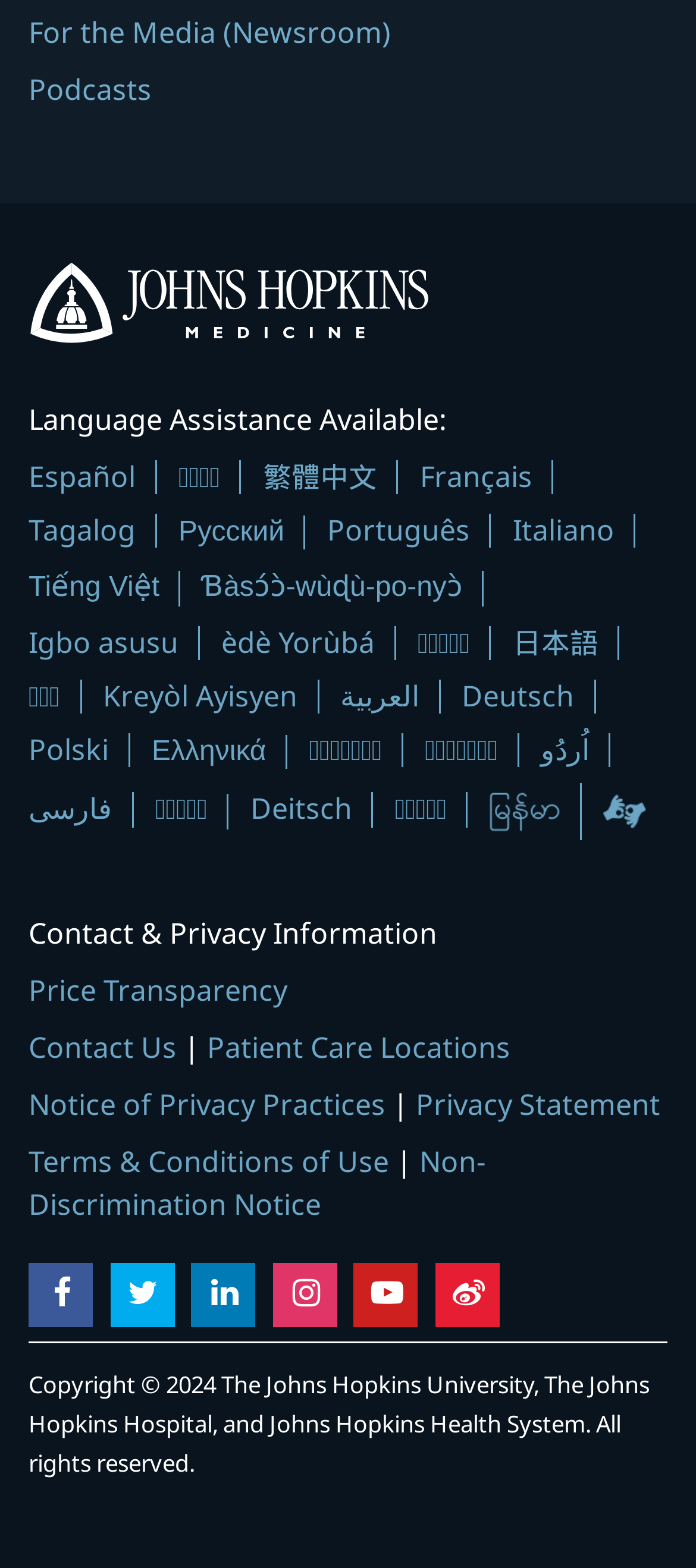Locate the bounding box coordinates of the segment that needs to be clicked to meet this instruction: "Contact Us".

[0.041, 0.655, 0.254, 0.681]